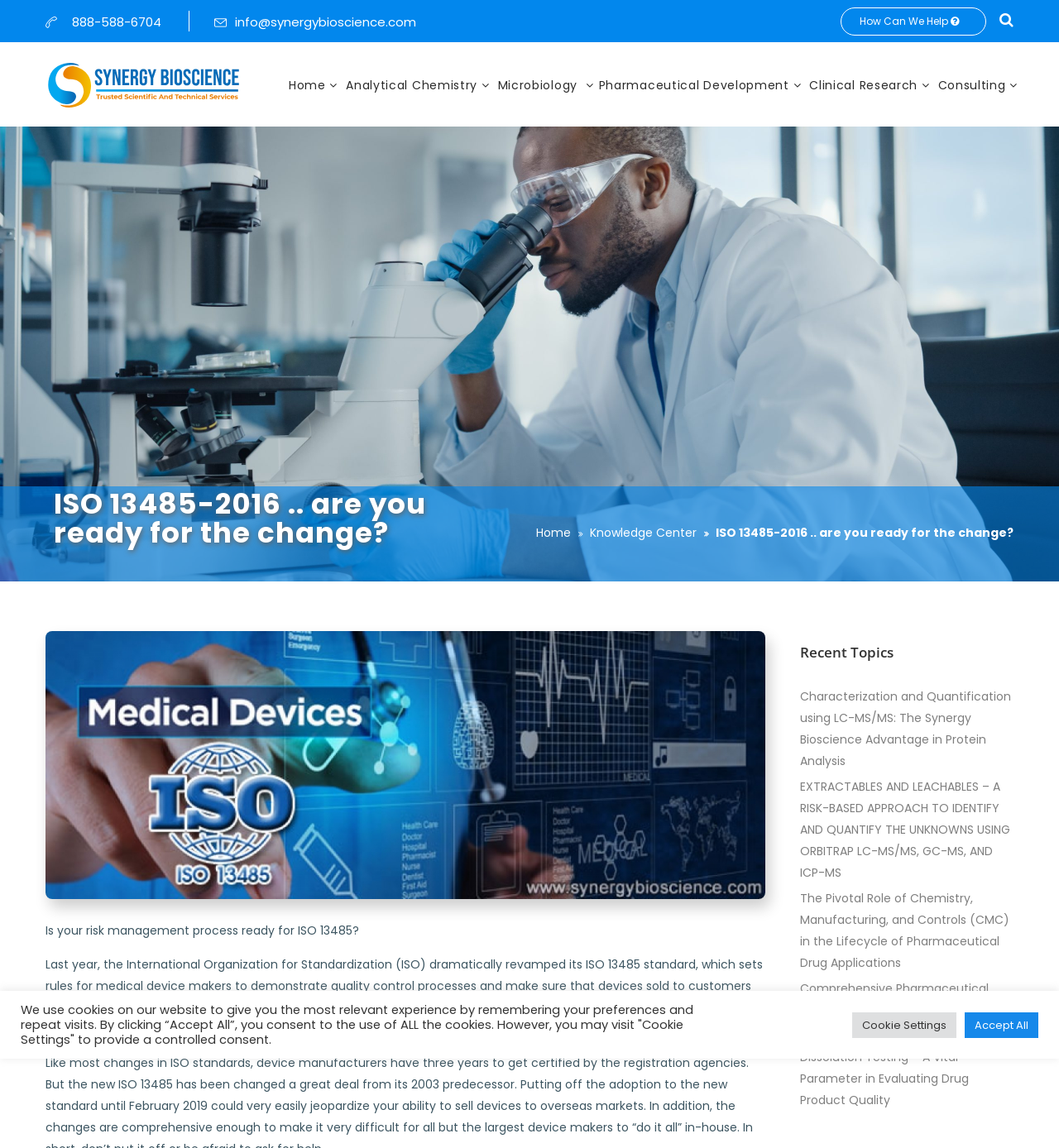Point out the bounding box coordinates of the section to click in order to follow this instruction: "View Careers".

None